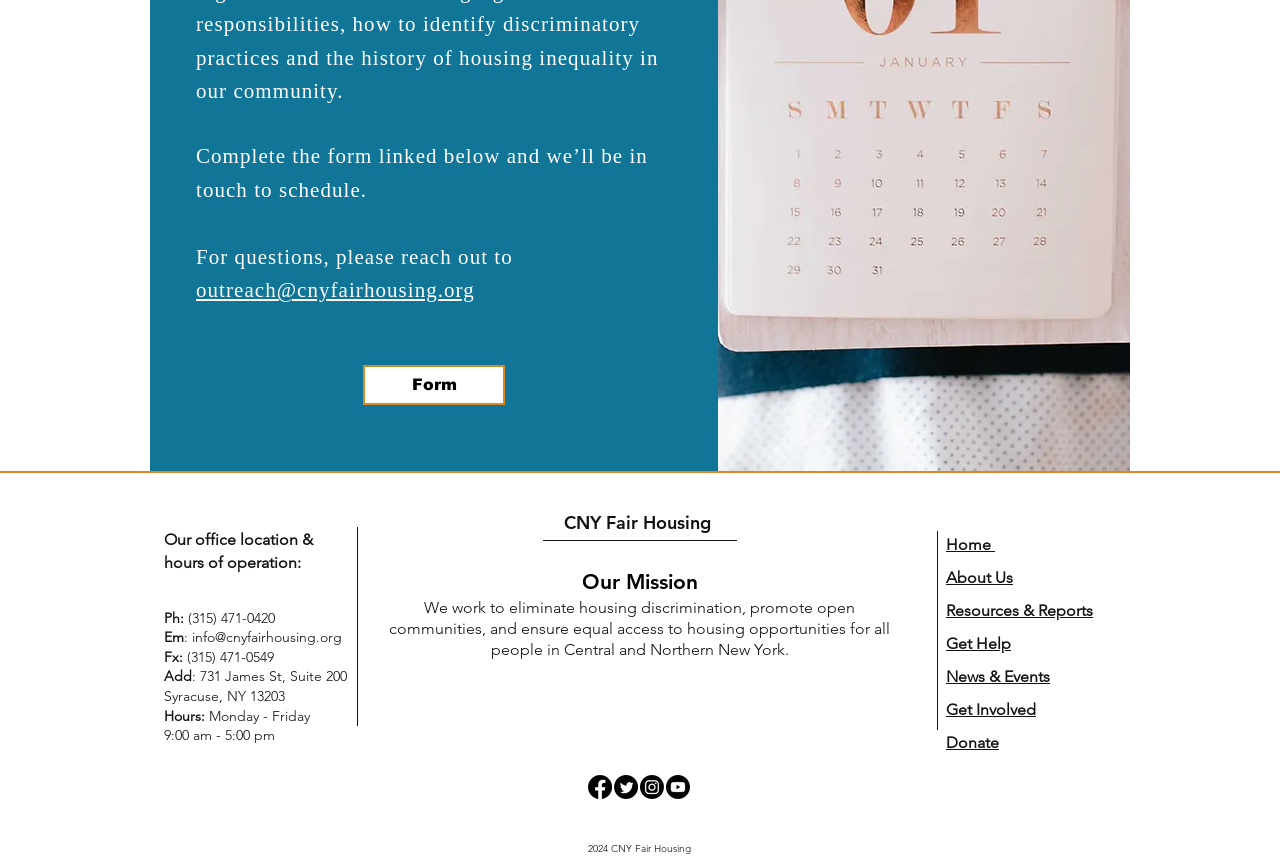Given the description: "Resources & Reports", determine the bounding box coordinates of the UI element. The coordinates should be formatted as four float numbers between 0 and 1, [left, top, right, bottom].

[0.739, 0.699, 0.854, 0.722]